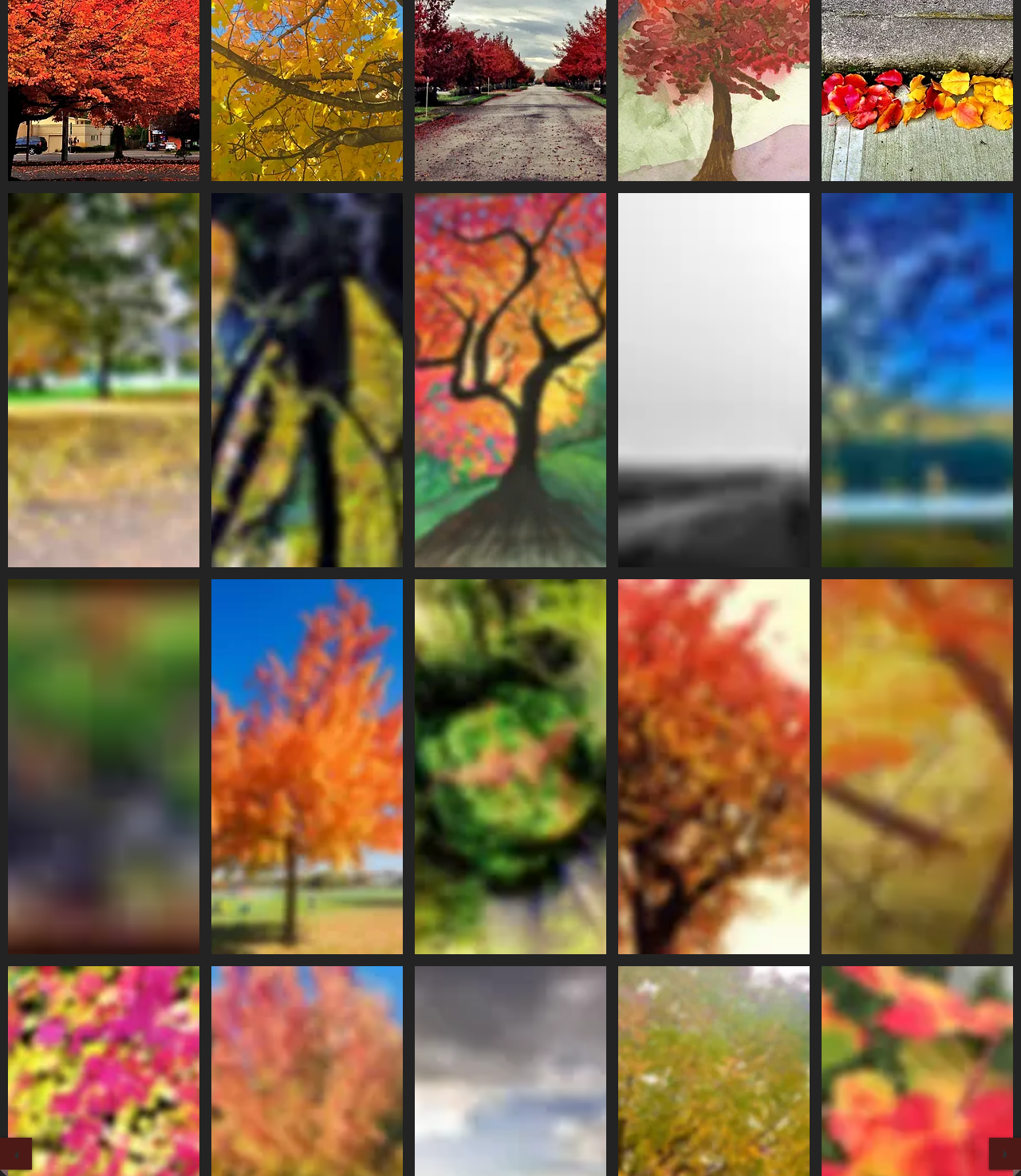Please find the bounding box coordinates of the element's region to be clicked to carry out this instruction: "Go to link 'Go to link'".

[0.016, 0.133, 0.188, 0.147]